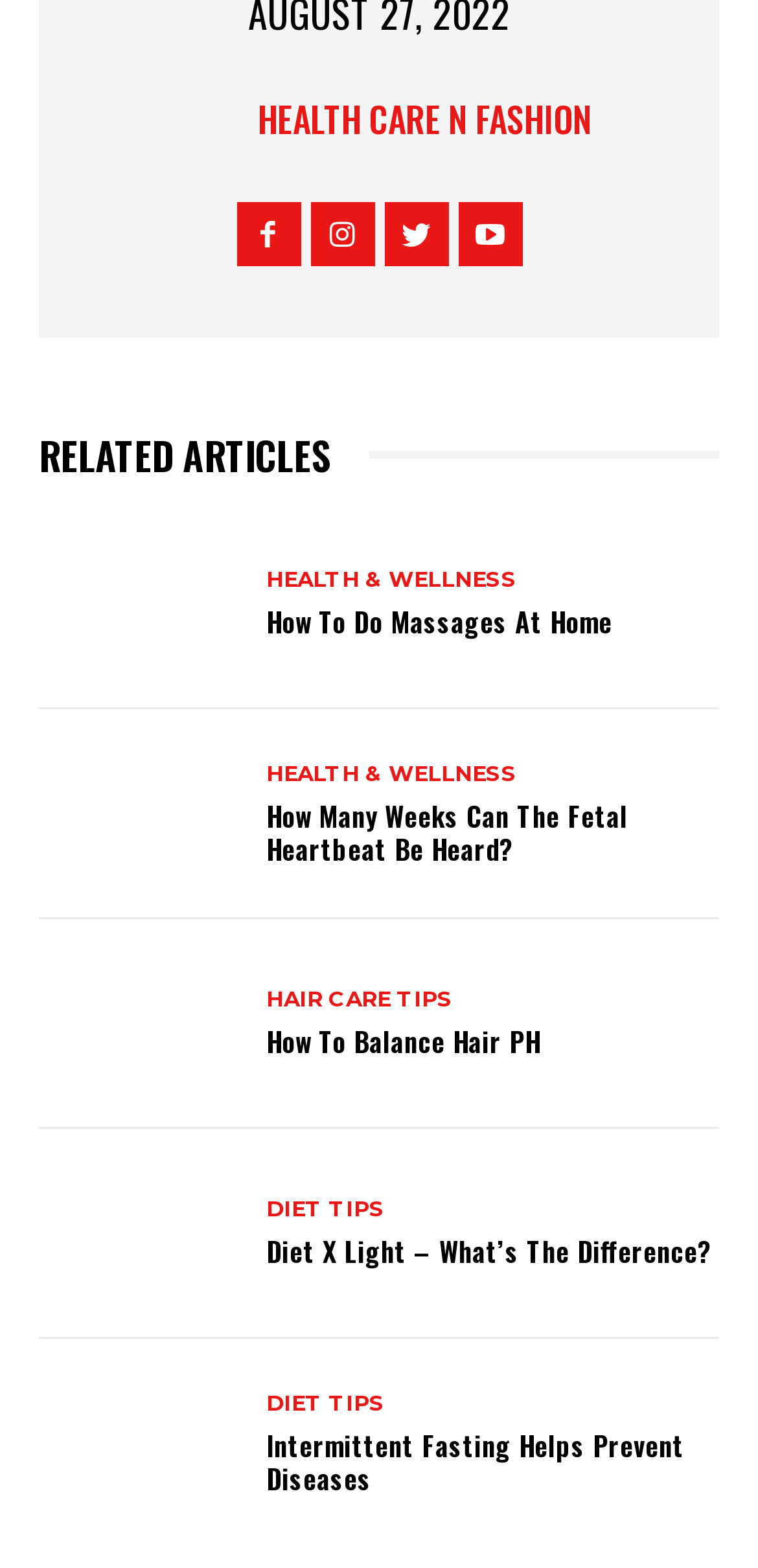How many related articles are listed?
Please provide a detailed answer to the question.

There are five links under the 'RELATED ARTICLES' heading, each with a corresponding heading and link, indicating five related articles.